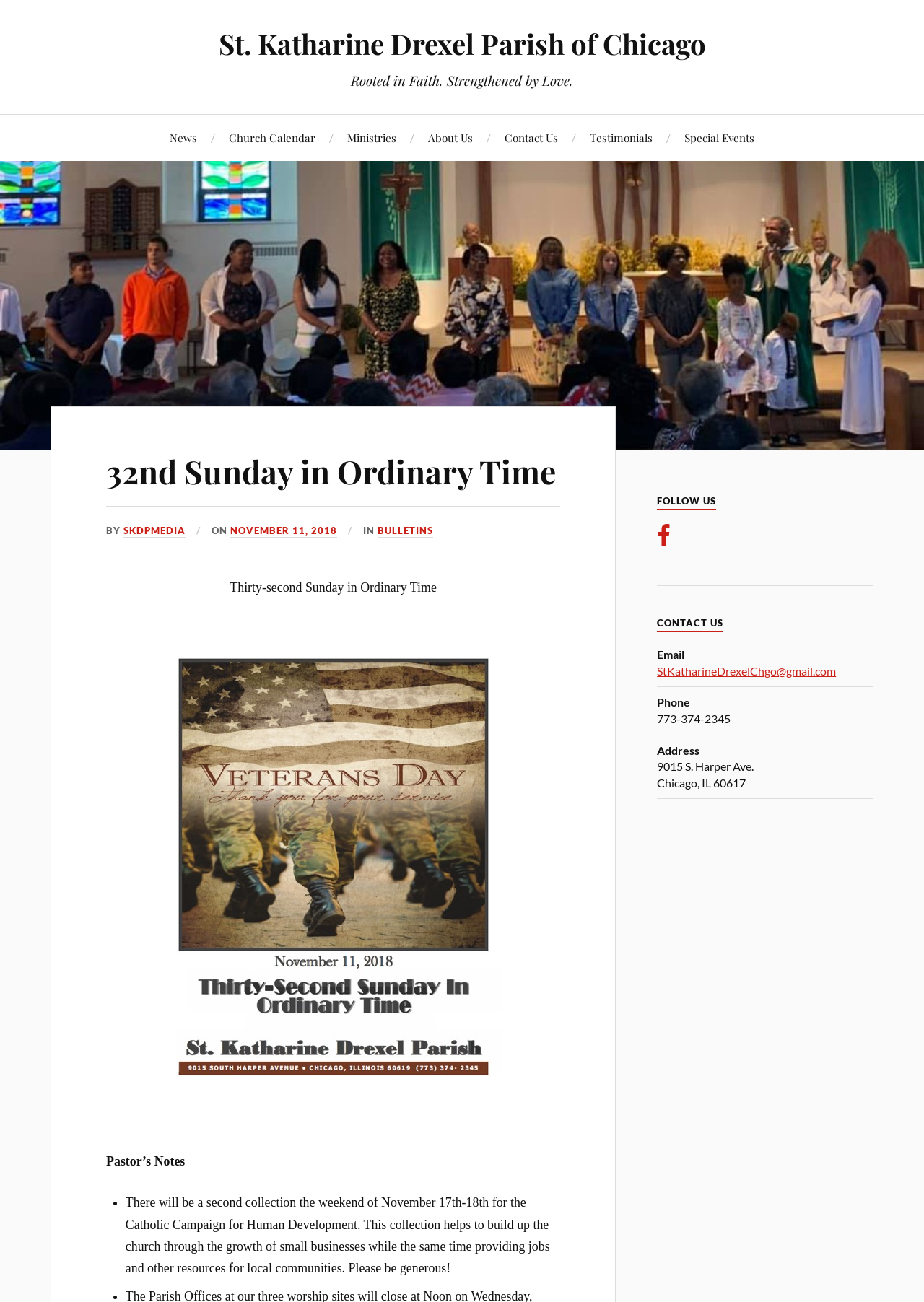Identify the bounding box for the UI element described as: "Ministries". Ensure the coordinates are four float numbers between 0 and 1, formatted as [left, top, right, bottom].

[0.376, 0.088, 0.429, 0.123]